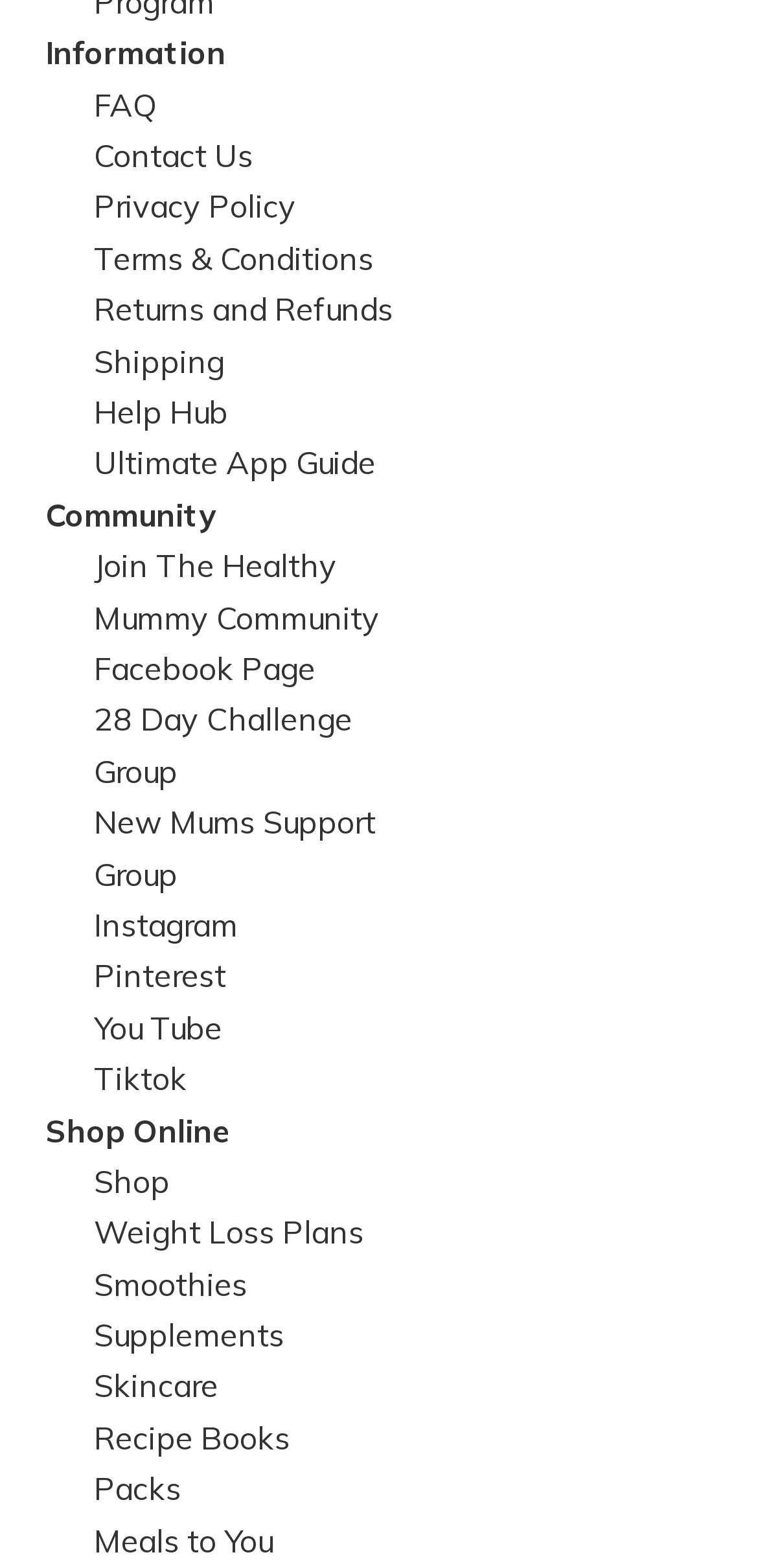Respond concisely with one word or phrase to the following query:
What is the first link on the webpage?

Information